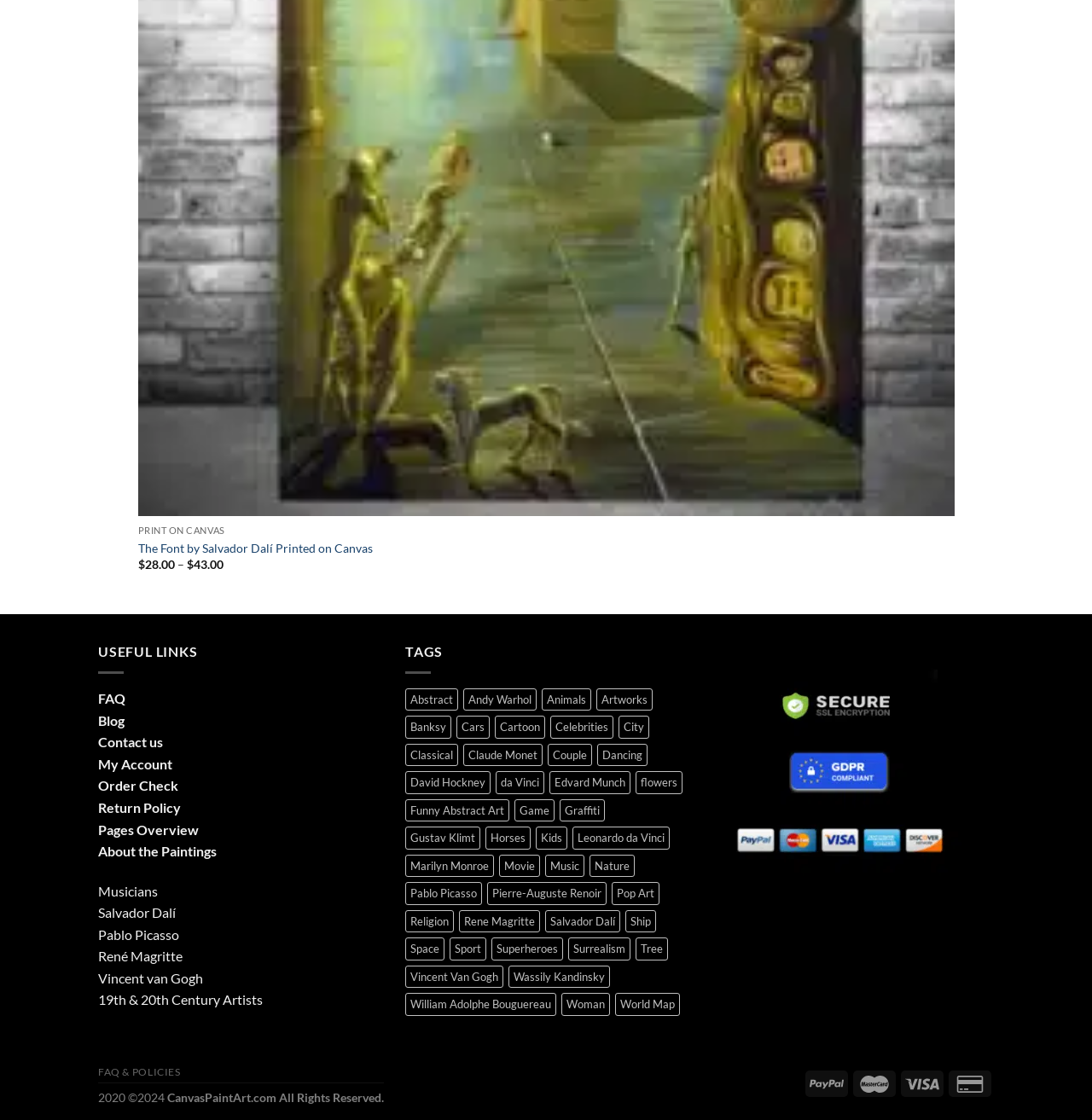Given the description "flowers", provide the bounding box coordinates of the corresponding UI element.

[0.582, 0.689, 0.625, 0.709]